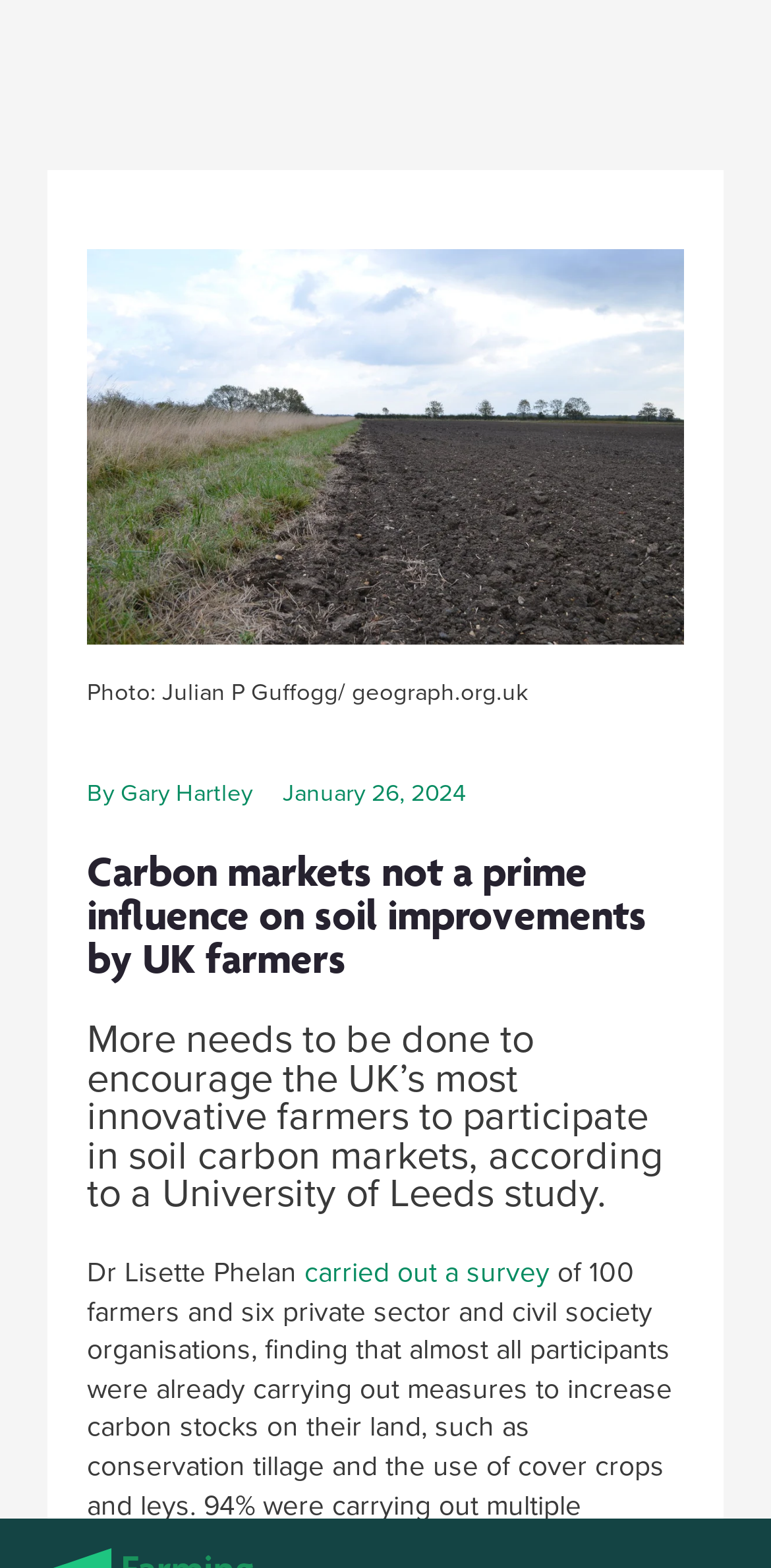Please reply with a single word or brief phrase to the question: 
What percentage of farmers would participate in carbon schemes if paid?

61%